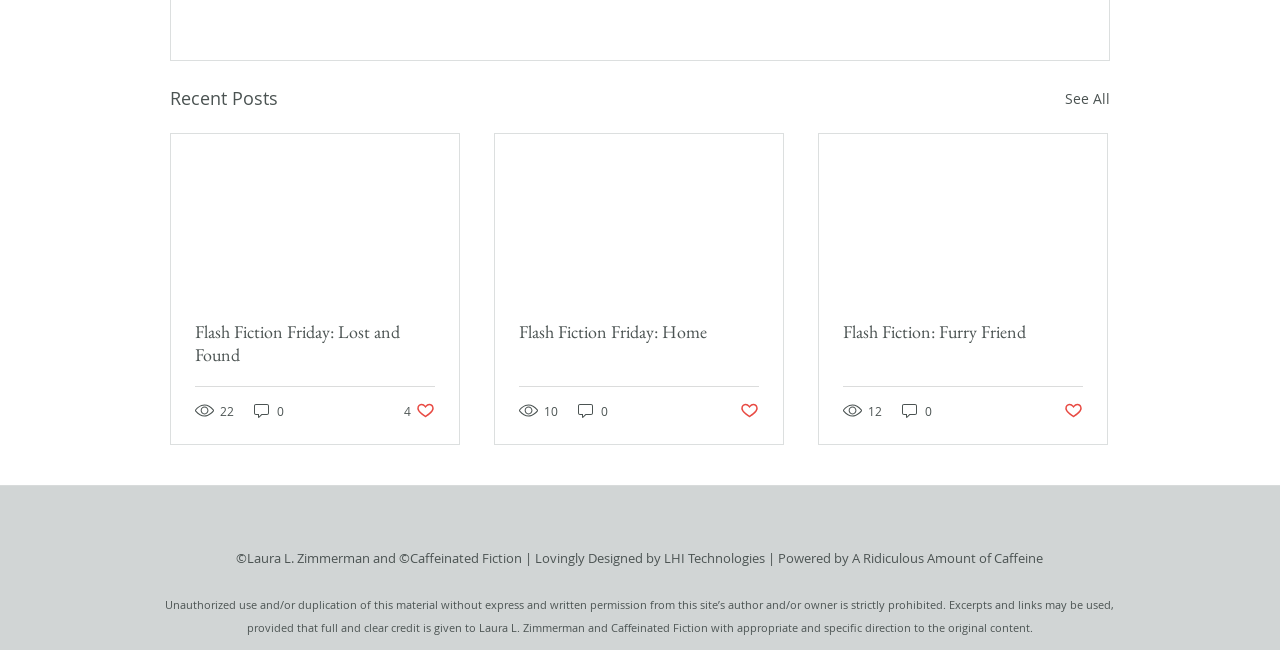Identify the bounding box coordinates of the clickable region necessary to fulfill the following instruction: "Like the post 'Flash Fiction Friday: Home'". The bounding box coordinates should be four float numbers between 0 and 1, i.e., [left, top, right, bottom].

[0.578, 0.616, 0.593, 0.647]